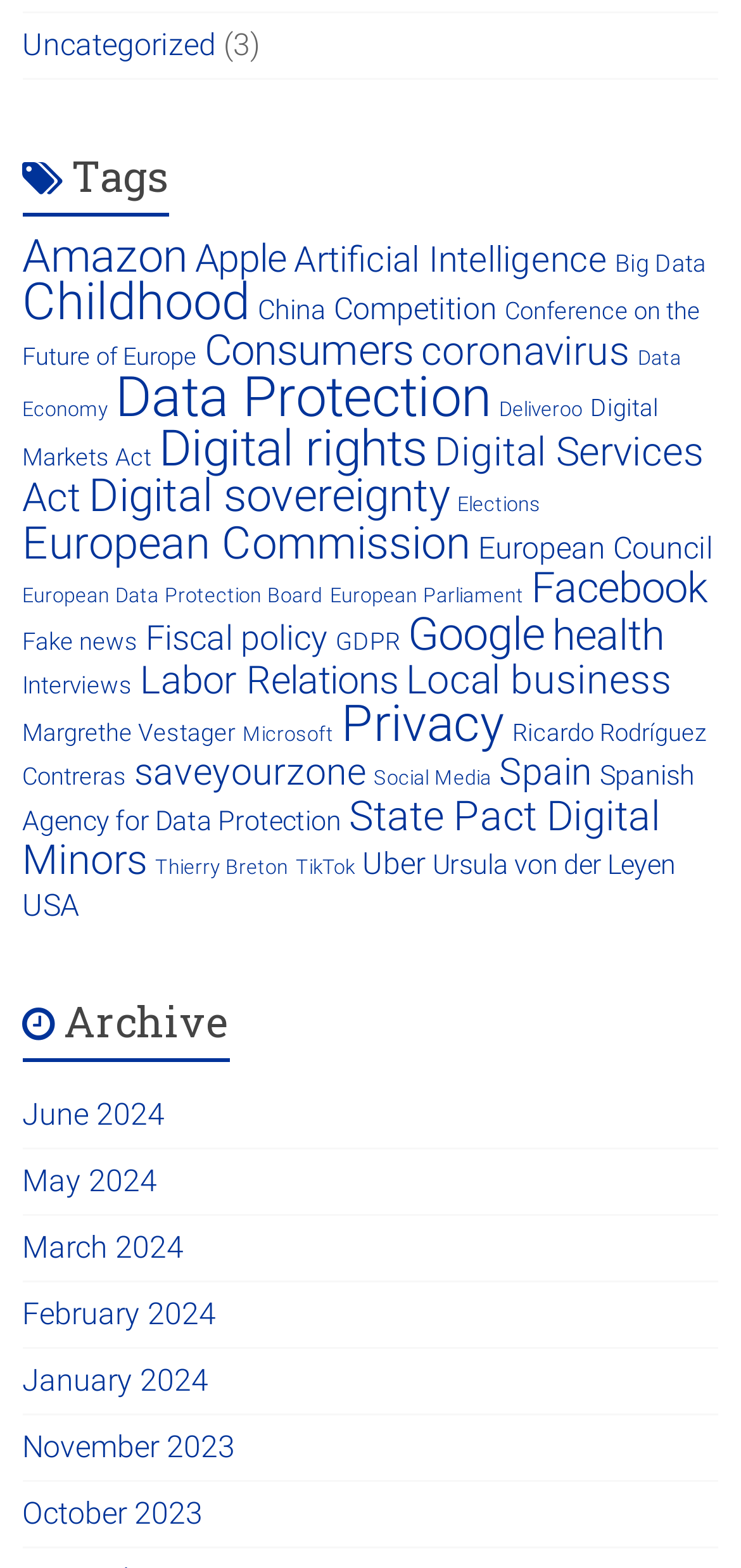Identify the bounding box coordinates of the clickable section necessary to follow the following instruction: "Read about 'Facebook'". The coordinates should be presented as four float numbers from 0 to 1, i.e., [left, top, right, bottom].

[0.717, 0.359, 0.956, 0.39]